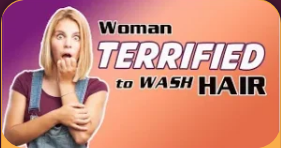Craft a thorough explanation of what is depicted in the image.

The image features a young woman with a shocked expression on her face, exuding a sense of fear and anxiety. She appears to be clenching her hand against her upper arm, indicating distress. The background is a gradient of warm colors transitioning from orange to purple, enhancing the dramatic effect of the scene. Large text overlaying the image reads "Woman TERRIFIED to WASH HAIR", emphasizing the theme of the corresponding article. This striking visual captures the essence of the post-surgery update, shedding light on the emotional challenges faced by individuals after undergoing significant medical procedures.